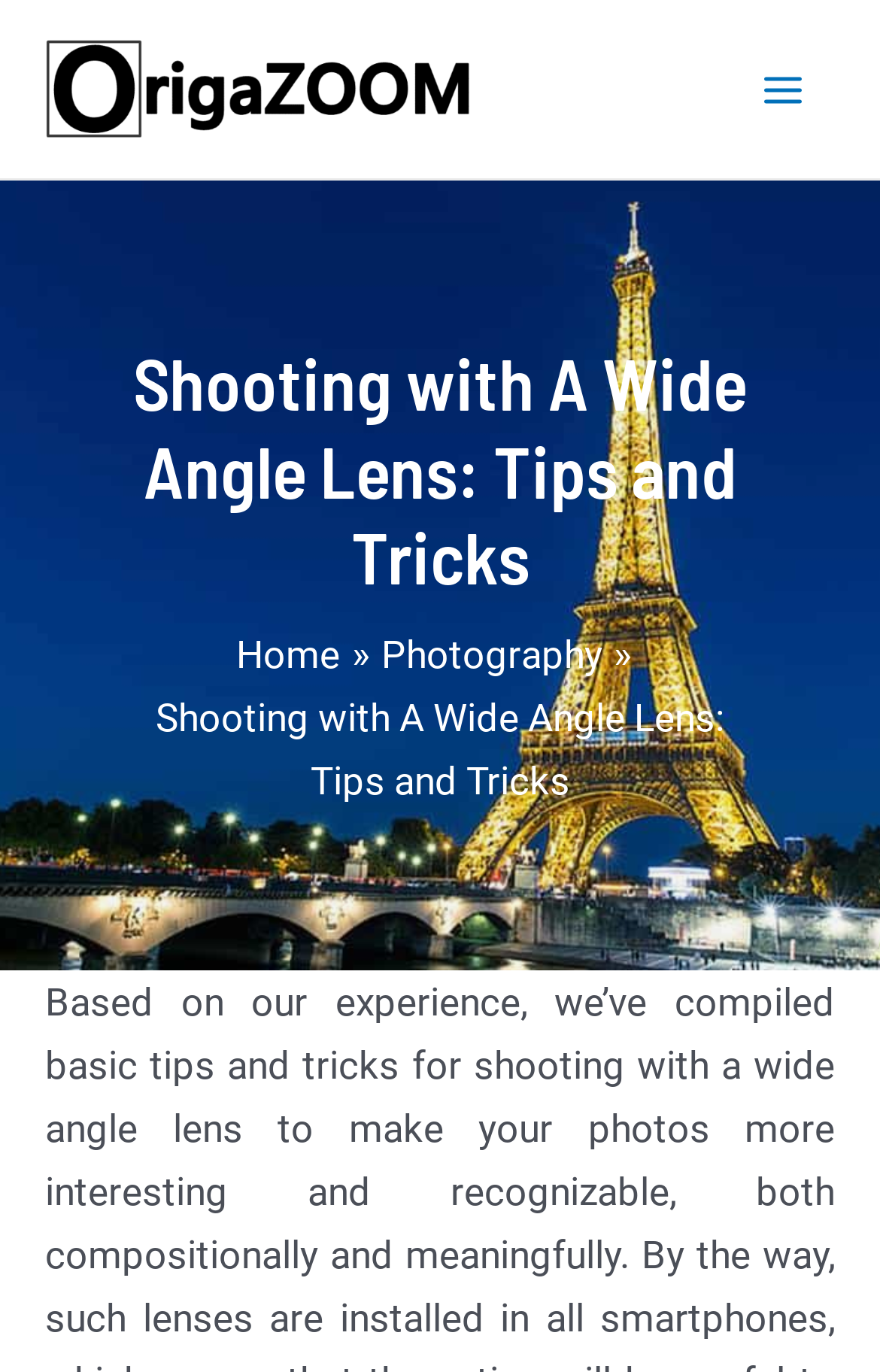Can you determine the main header of this webpage?

Shooting with A Wide Angle Lens: Tips and Tricks